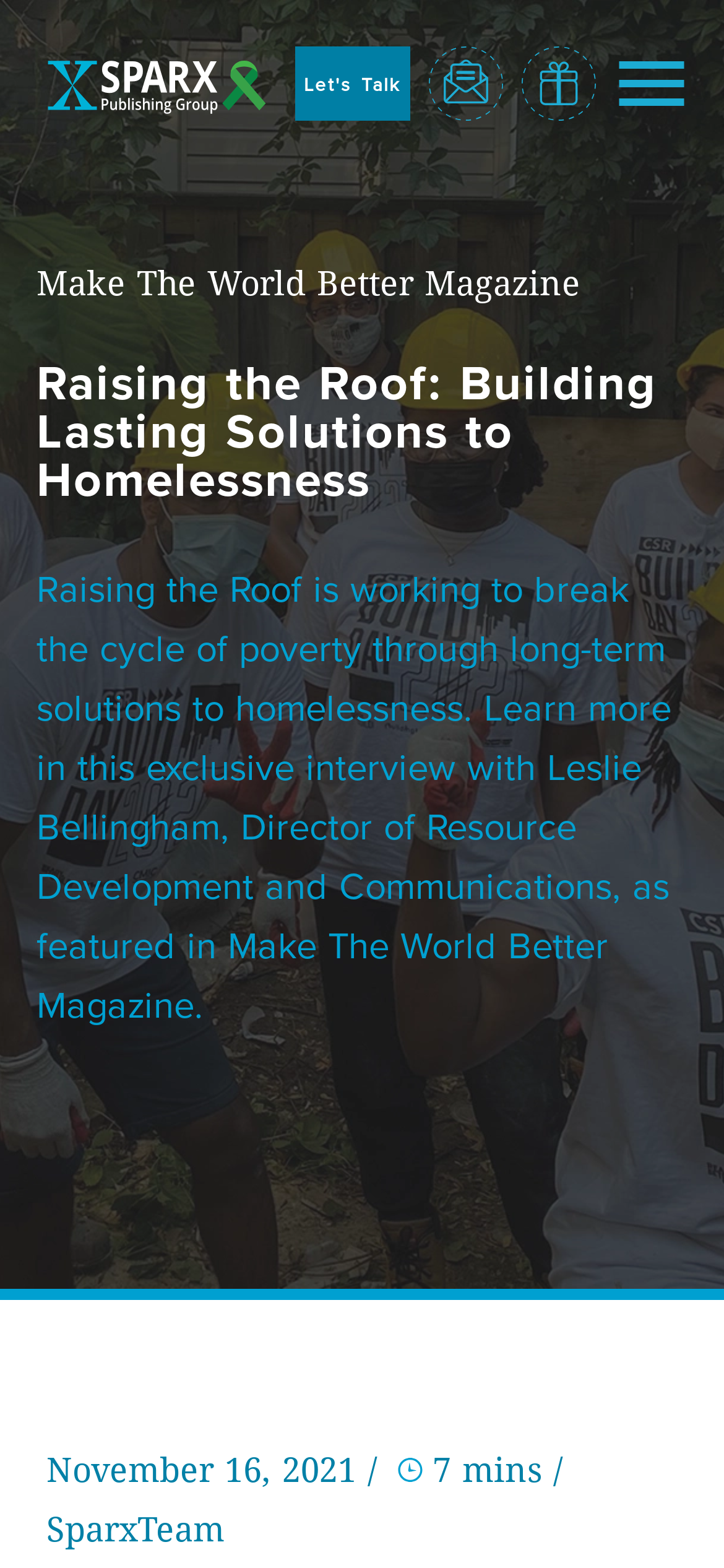How can I contact Raising the Roof?
Give a detailed explanation using the information visible in the image.

I found the contact information by looking at the bottom-left corner of the webpage, where I saw a static text 'For new clients:' followed by a link with the phone number '+1 (604) 488 1097'. This suggests that I can contact Raising the Roof by calling this phone number.